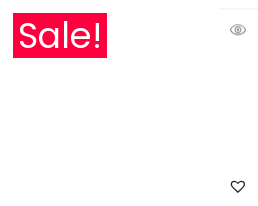Provide an in-depth description of the image.

The image prominently features a vibrant red box that boldly displays the word "Sale!" in large, eye-catching white letters. This attention-grabbing promotional element suggests that products are offered at a discounted price, enticing potential buyers. The background appears minimalistic, allowing the sale notice to stand out. Below the sale announcement, icons for a quick view and a wishlist are visible, indicating options for customers to easily interact with products. This image is likely part of an online shopping platform, designed to attract shoppers to special deals and encourage engagement with featured items.